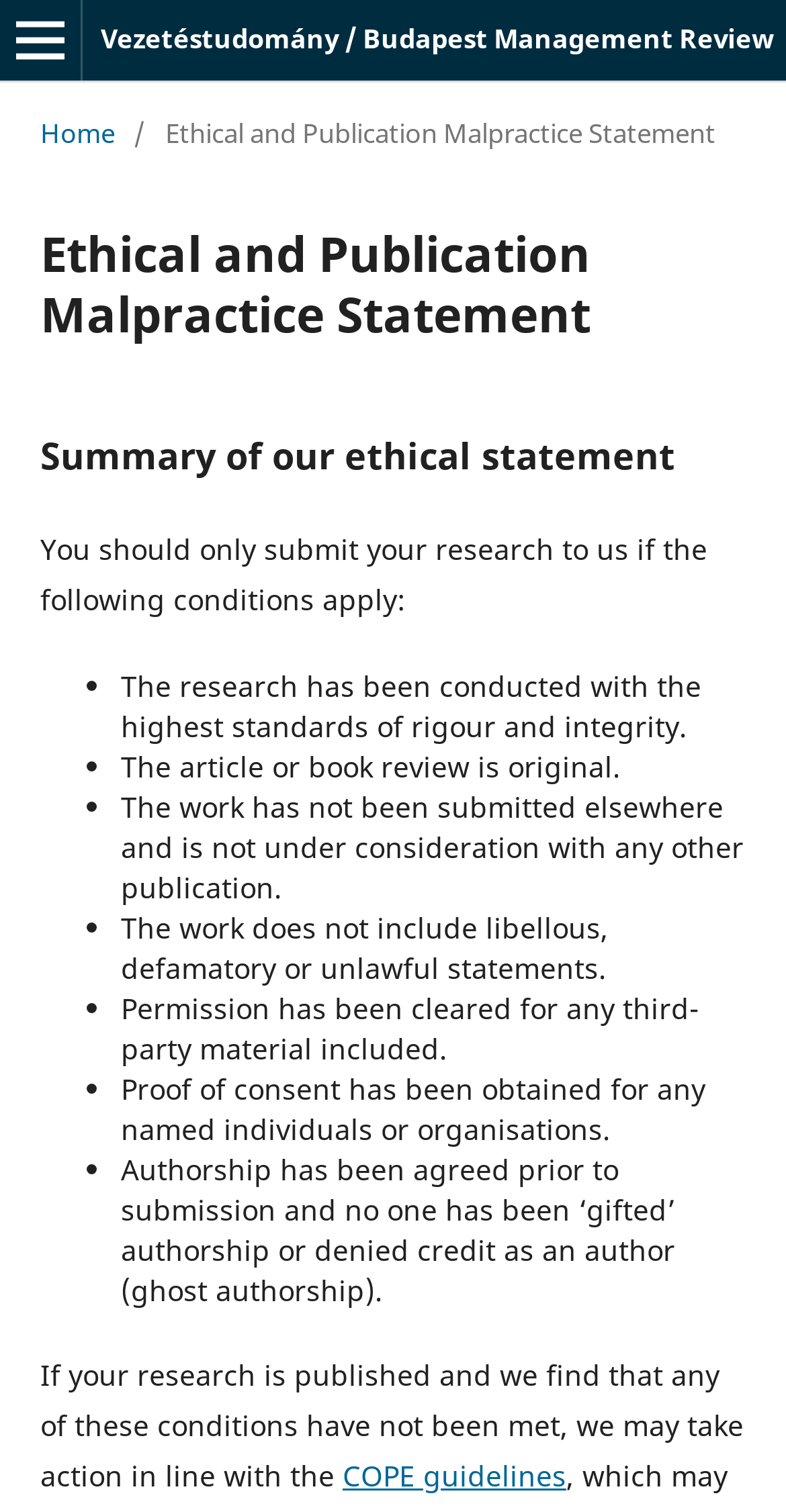What happens if the conditions are not met?
Look at the image and provide a detailed response to the question.

If the conditions for submitting research are not met, Vezetéstudomány / Budapest Management Review may take action in line with the COPE guidelines, as stated on the webpage.